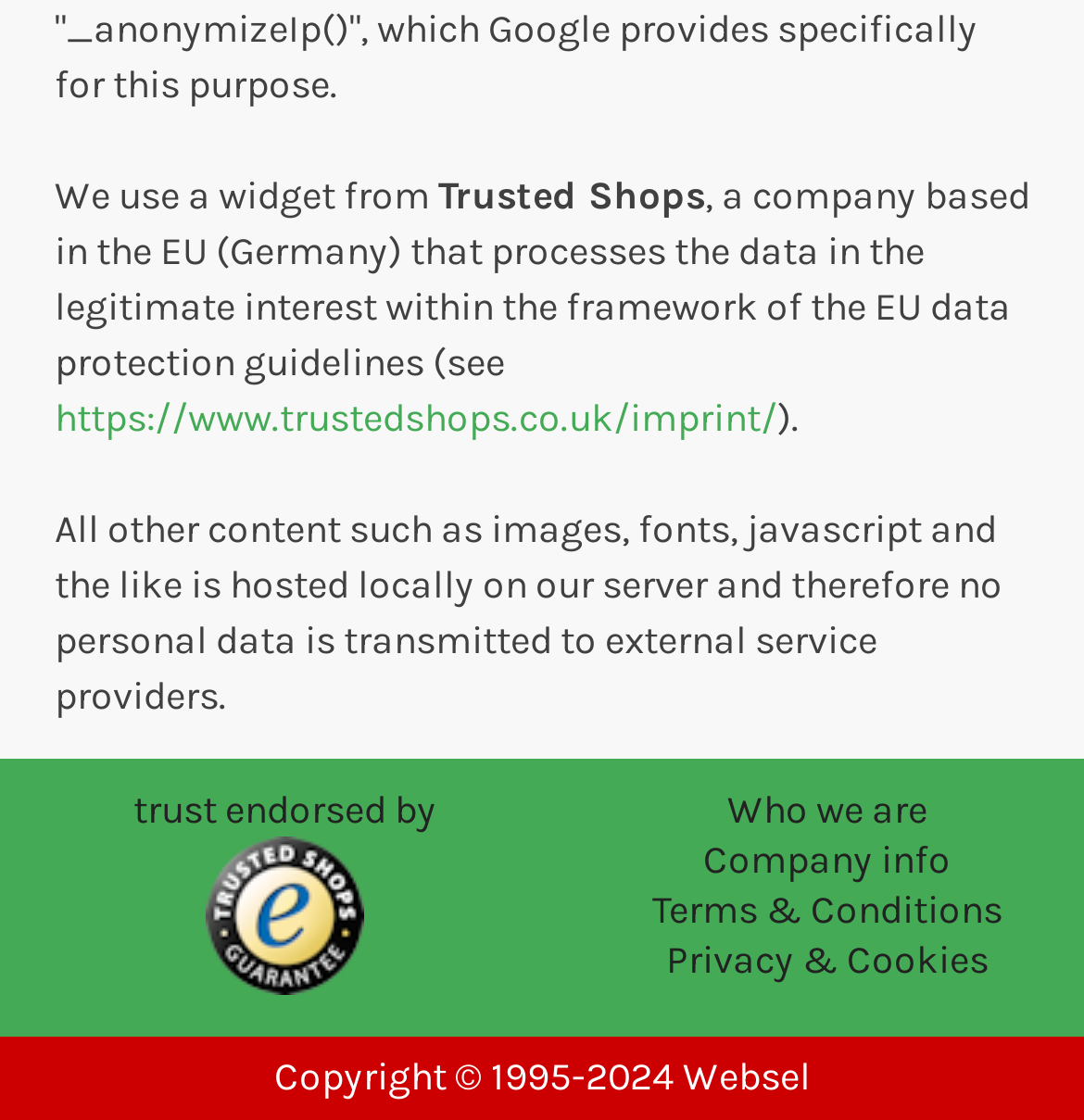Respond with a single word or phrase to the following question:
Where is the company based?

EU (Germany)